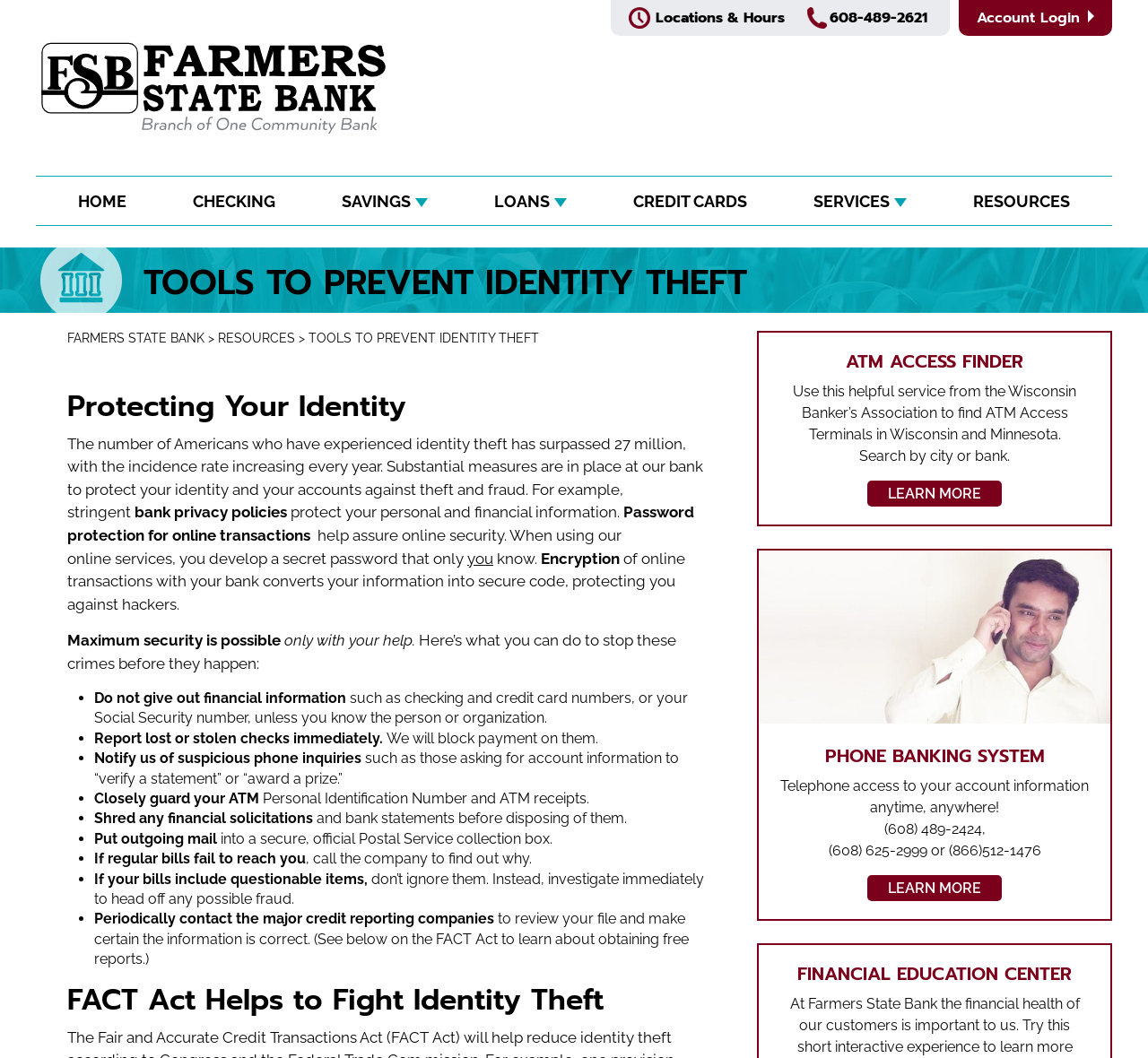Based on the description "608-489-2621", find the bounding box of the specified UI element.

[0.703, 0.0, 0.827, 0.034]